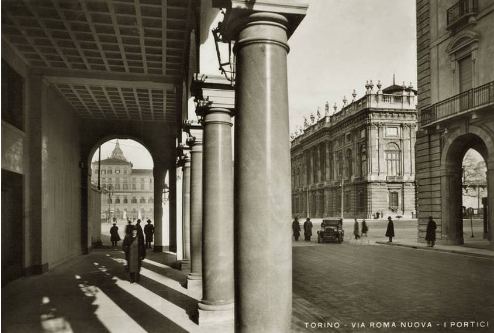Provide an in-depth description of the image you see.

The image captures a historic view of Via Roma Nuova in Turin, showcasing the elegant architecture and bustling activity of the early 20th century. On the left, a series of classical columns create an inviting arcade, providing a sense of depth and perspective as pedestrians stroll along the cobbled street. In the background, notable buildings reflect the grandeur of Turin's urban design, with intricate facades and decorative elements that highlight the architectural style of the time. The scene is animated by people walking, some closely dressed in period attire, alongside a vintage automobile parked nearby. Sunlight casts dramatic shadows across the street, enhancing the dynamic character of the urban landscape. This image serves as a visual testament to the modernization efforts in Turin during the 1930s, particularly the significant architectural renovations that took place along Via Roma, marked by the introduction of flat-floored arcades and widened roadways. The historical depth of this image evokes a sense of nostalgia, illustrating the transformation of this important urban space in the heart of the city.